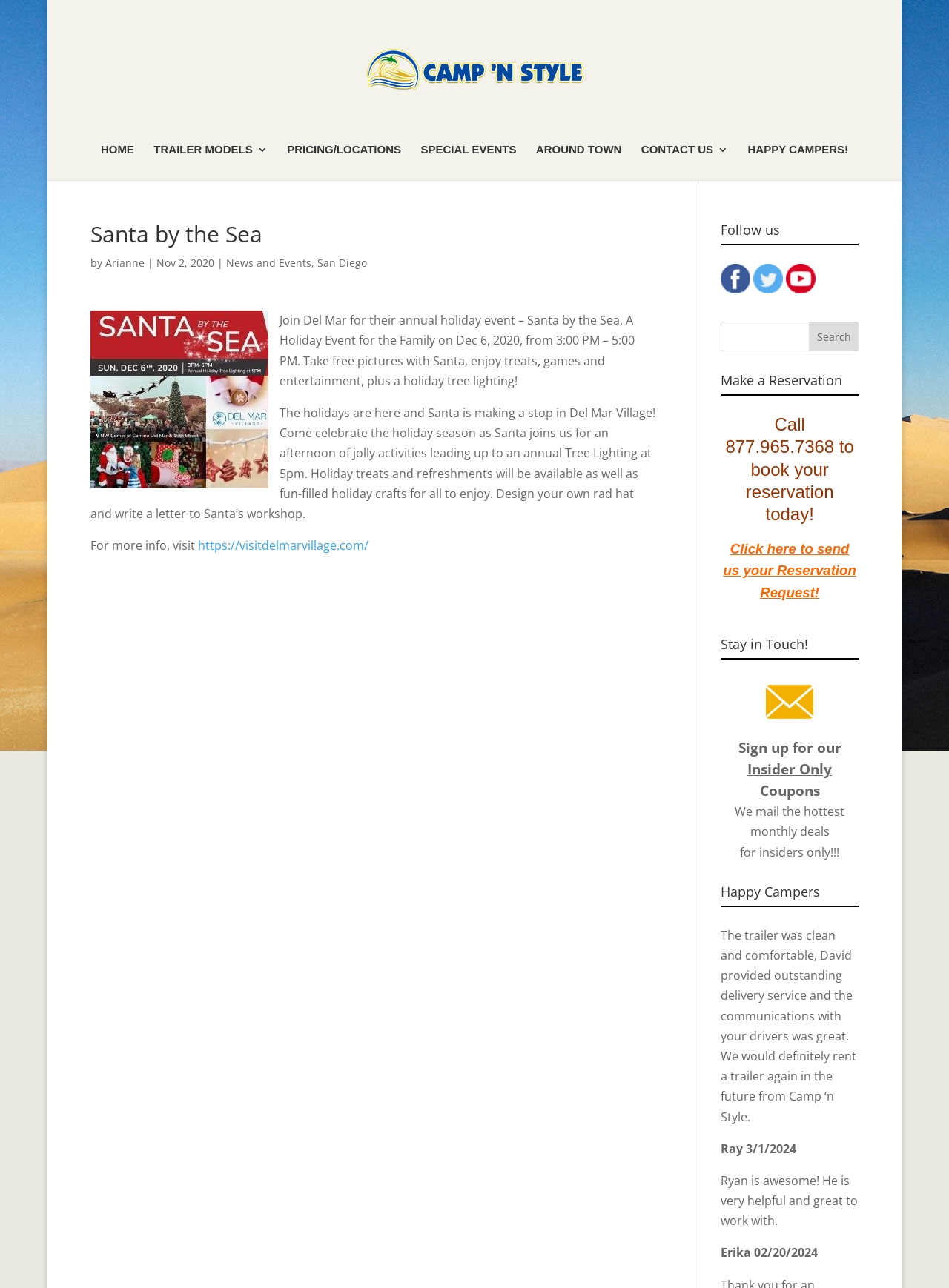Summarize the webpage with intricate details.

The webpage appears to be a website for a trailer rental company called Campnstyle, with a focus on a holiday event called "Santa by the Sea". 

At the top of the page, there is a logo and a navigation menu with links to different sections of the website, including "HOME", "TRAILER MODELS", "PRICING/LOCATIONS", "SPECIAL EVENTS", "AROUND TOWN", and "CONTACT US". 

Below the navigation menu, there is a large section dedicated to the "Santa by the Sea" event. This section has a heading with the event name, followed by a brief description of the event, which includes details about taking free pictures with Santa, enjoying treats and games, and a holiday tree lighting. 

There are also two paragraphs of text that provide more information about the event, including the date, time, and activities that will be available. 

To the right of the event description, there are several links to social media profiles, a search bar, and a section to make a reservation. The reservation section includes a phone number to call and a link to send a reservation request. 

Further down the page, there is a section called "Stay in Touch!" with a link to sign up for insider-only coupons and a brief description of the benefits of doing so. 

Finally, there is a section called "Happy Campers" that features testimonials from satisfied customers, along with their names and dates.